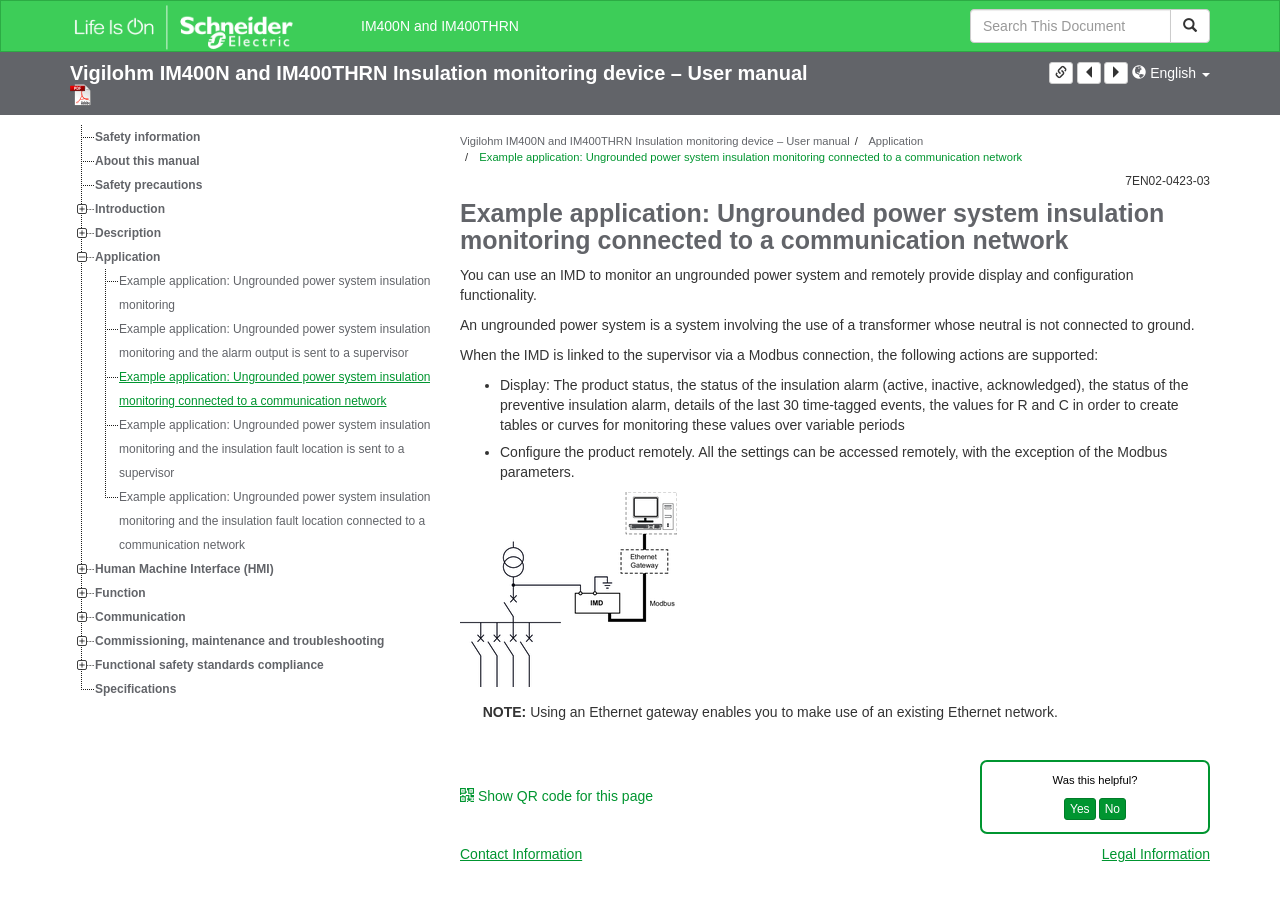Please determine and provide the text content of the webpage's heading.

Example application: Ungrounded power system insulation monitoring connected to a communication network